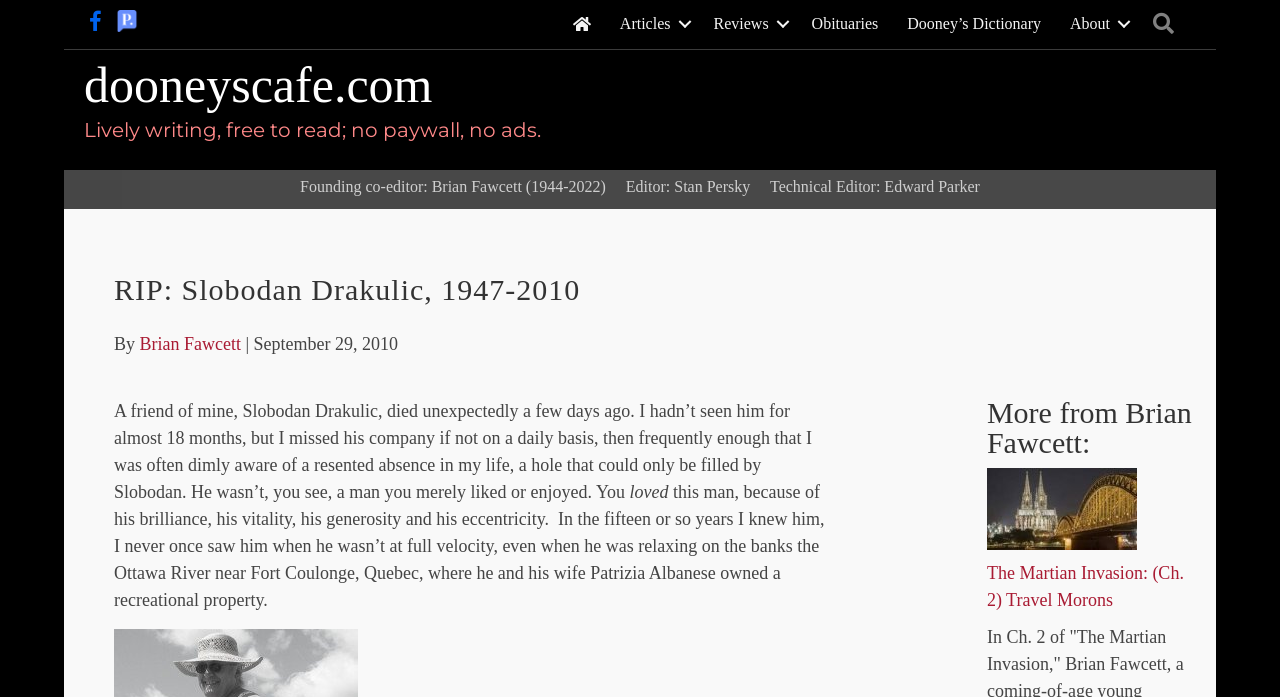Pinpoint the bounding box coordinates of the clickable element needed to complete the instruction: "View obituaries". The coordinates should be provided as four float numbers between 0 and 1: [left, top, right, bottom].

[0.623, 0.003, 0.697, 0.067]